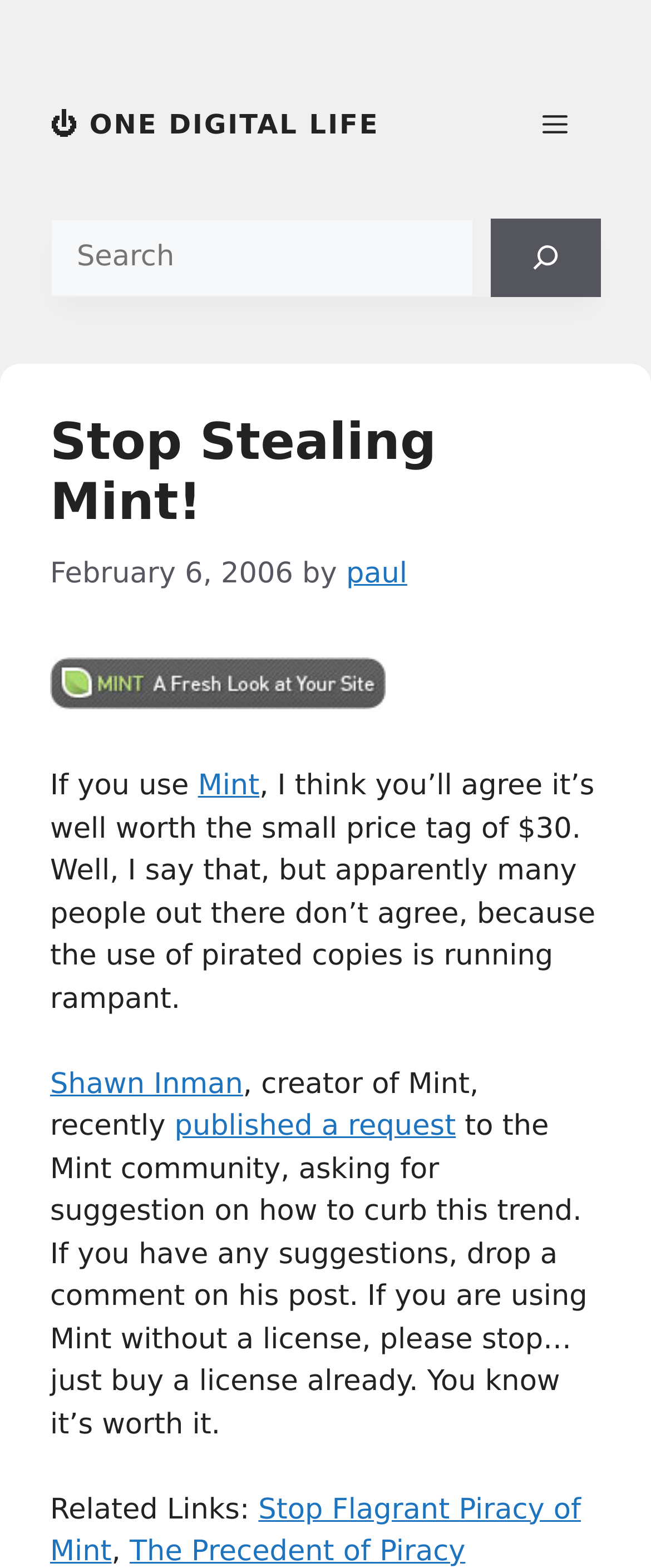Given the element description "name="s" placeholder="Search"", identify the bounding box of the corresponding UI element.

[0.094, 0.146, 0.737, 0.197]